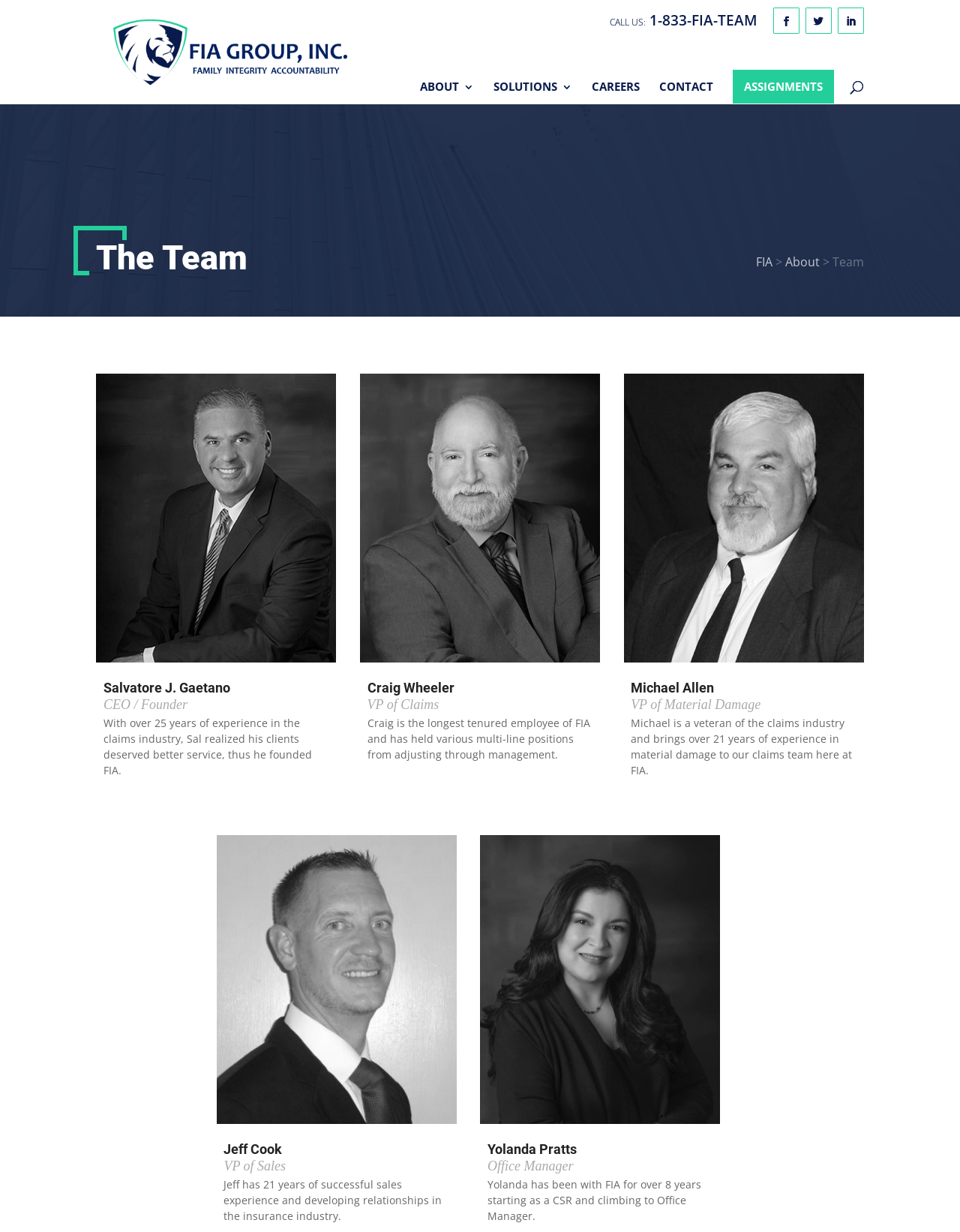Locate the bounding box coordinates of the area you need to click to fulfill this instruction: 'View Ethnic Programs'. The coordinates must be in the form of four float numbers ranging from 0 to 1: [left, top, right, bottom].

None